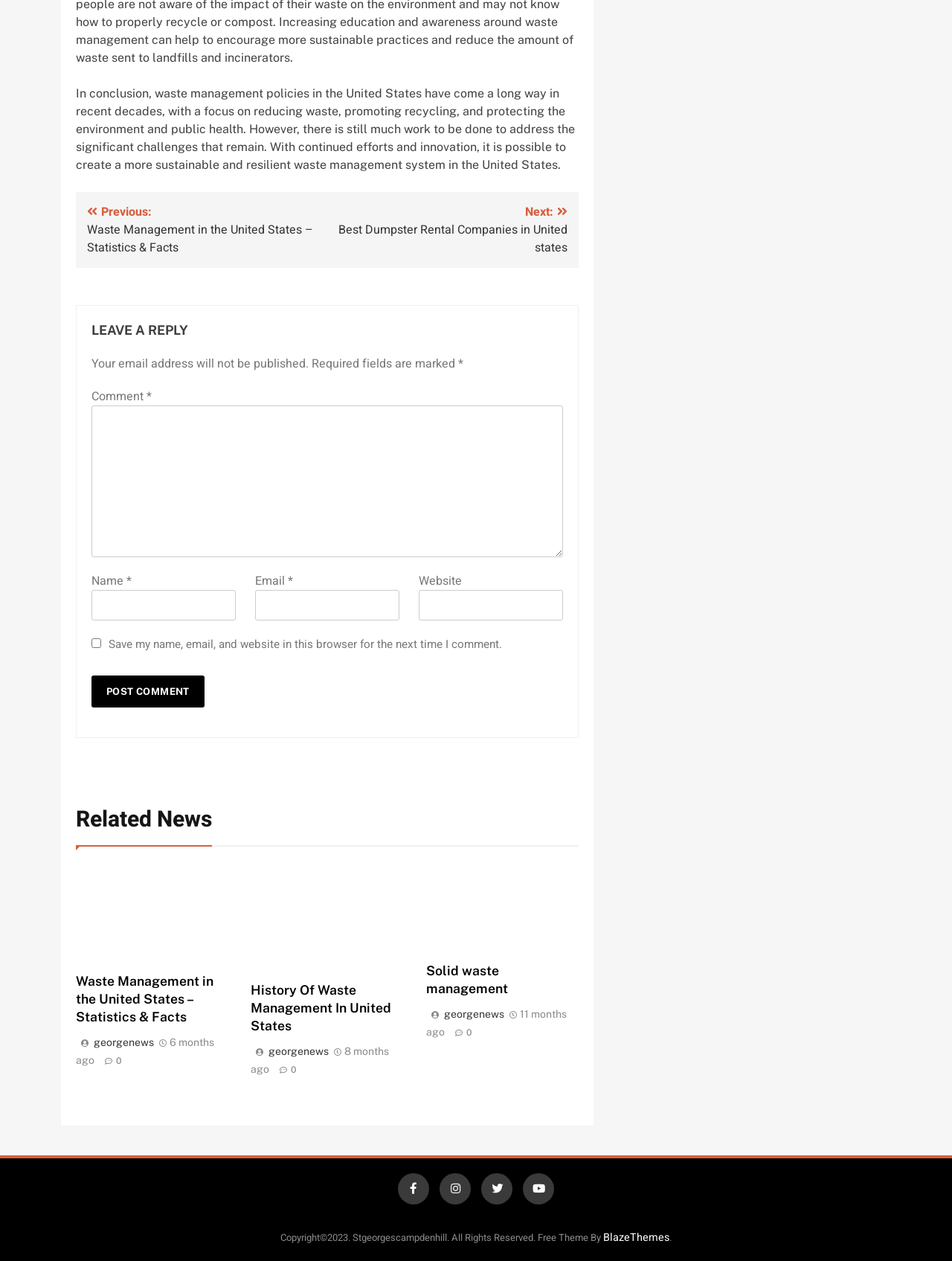Determine the bounding box coordinates of the clickable area required to perform the following instruction: "Click on the Web Designing link". The coordinates should be represented as four float numbers between 0 and 1: [left, top, right, bottom].

None